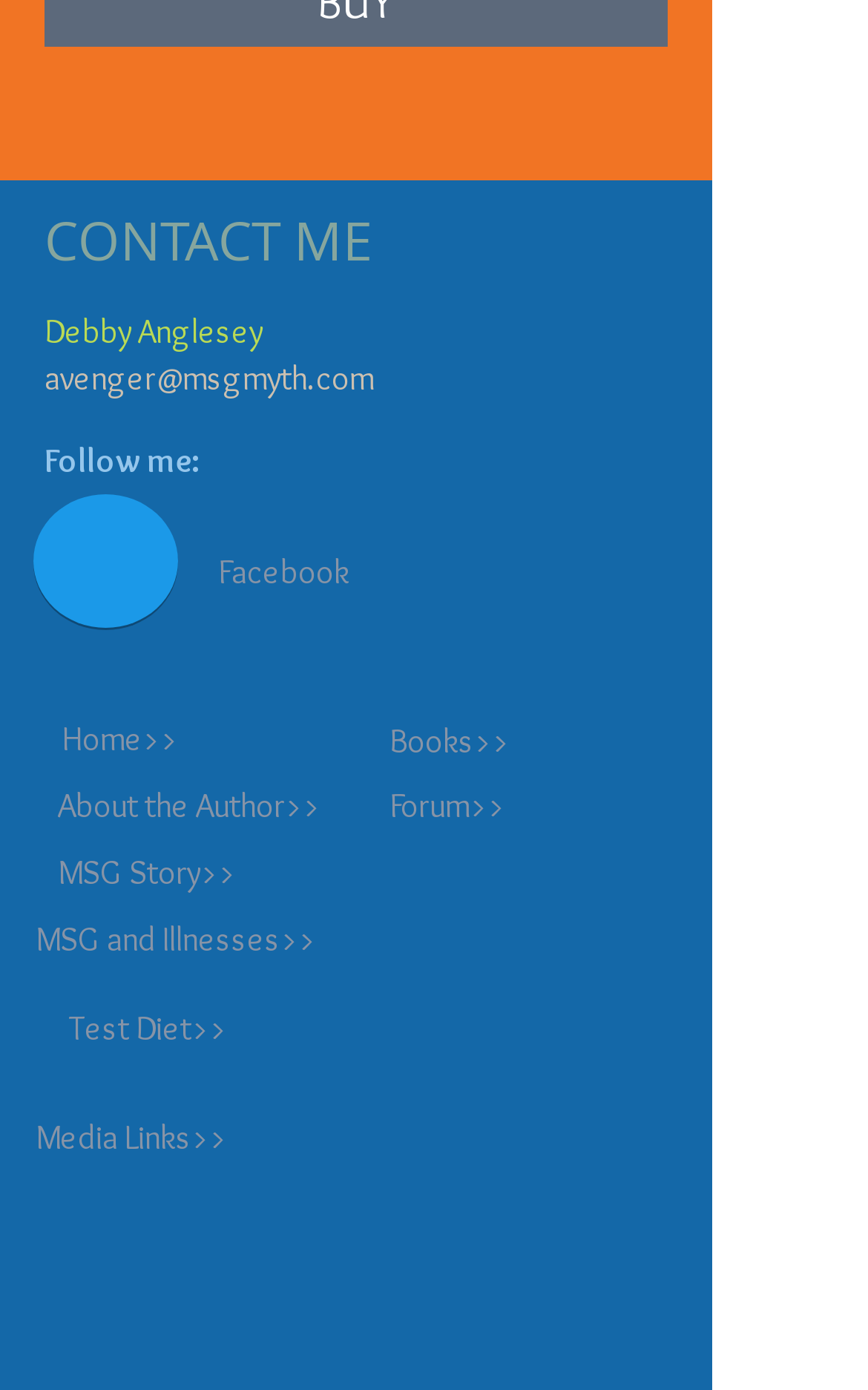Find the bounding box coordinates of the UI element according to this description: "MSG Story>>".

[0.038, 0.598, 0.756, 0.66]